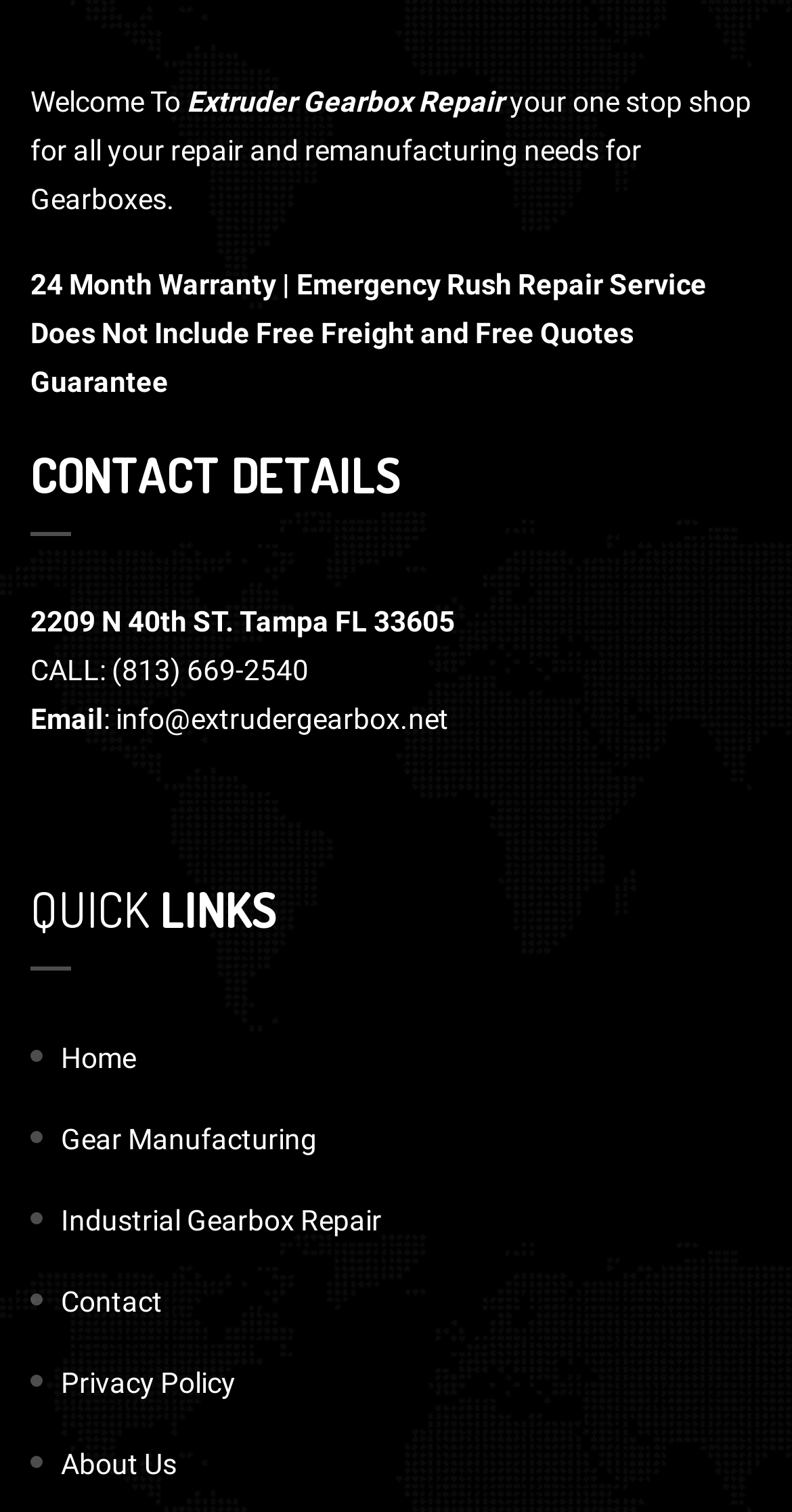Please pinpoint the bounding box coordinates for the region I should click to adhere to this instruction: "Learn about industrial gearbox repair".

[0.077, 0.796, 0.482, 0.818]